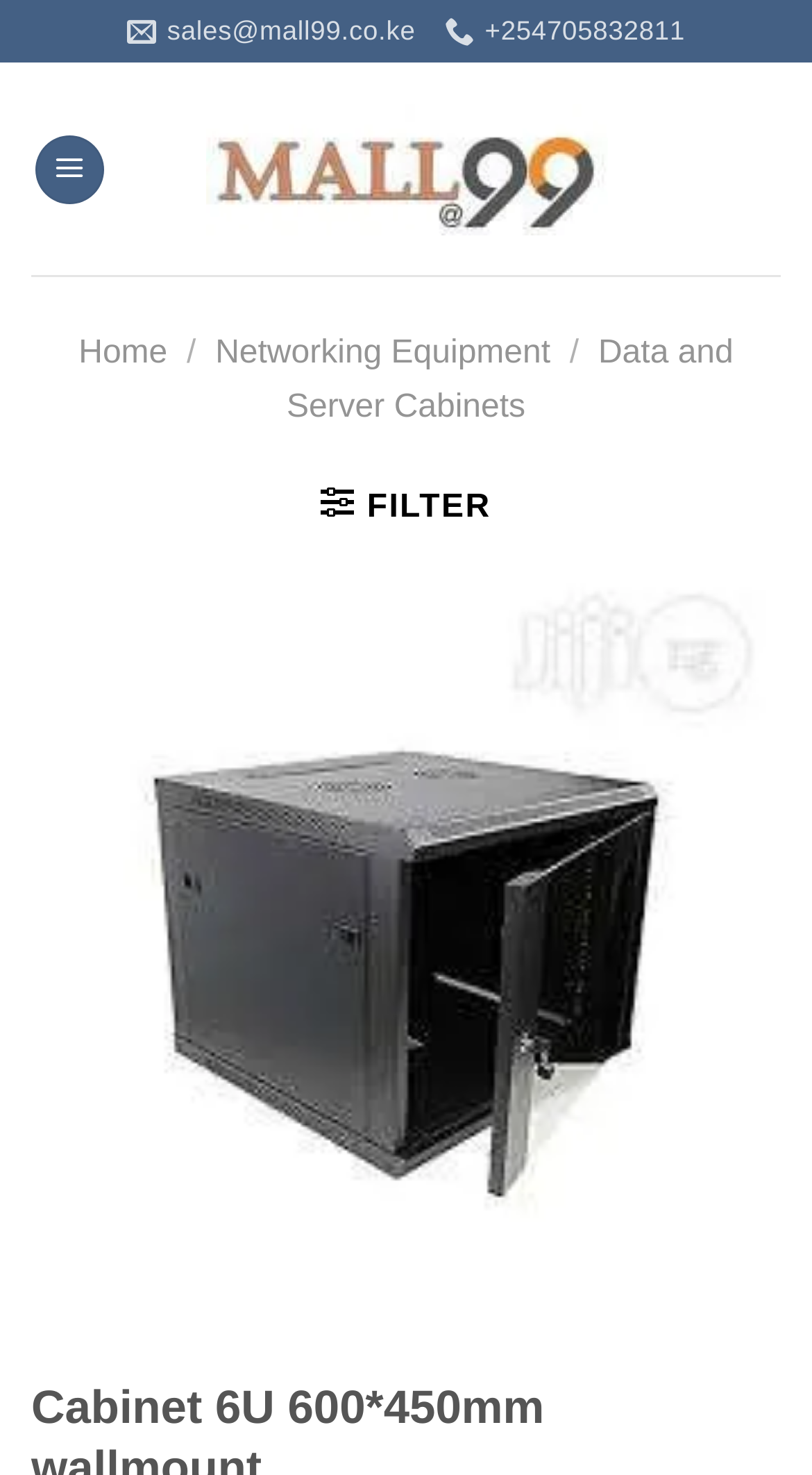Please determine the bounding box coordinates of the clickable area required to carry out the following instruction: "Contact sales via email". The coordinates must be four float numbers between 0 and 1, represented as [left, top, right, bottom].

[0.156, 0.0, 0.512, 0.043]